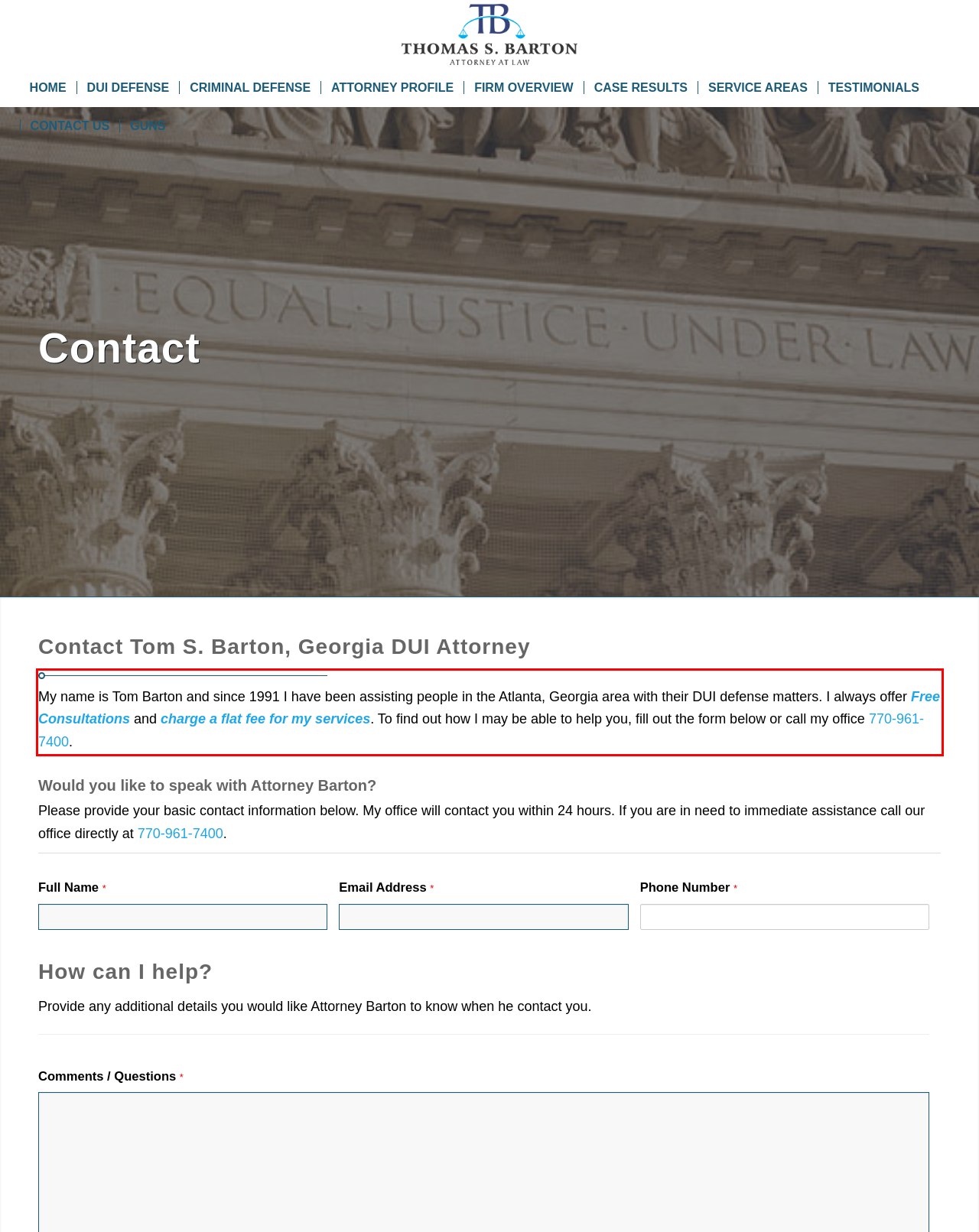Identify the text inside the red bounding box on the provided webpage screenshot by performing OCR.

My name is Tom Barton and since 1991 I have been assisting people in the Atlanta, Georgia area with their DUI defense matters. I always offer Free Consultations and charge a flat fee for my services. To find out how I may be able to help you, fill out the form below or call my office 770-961-7400.